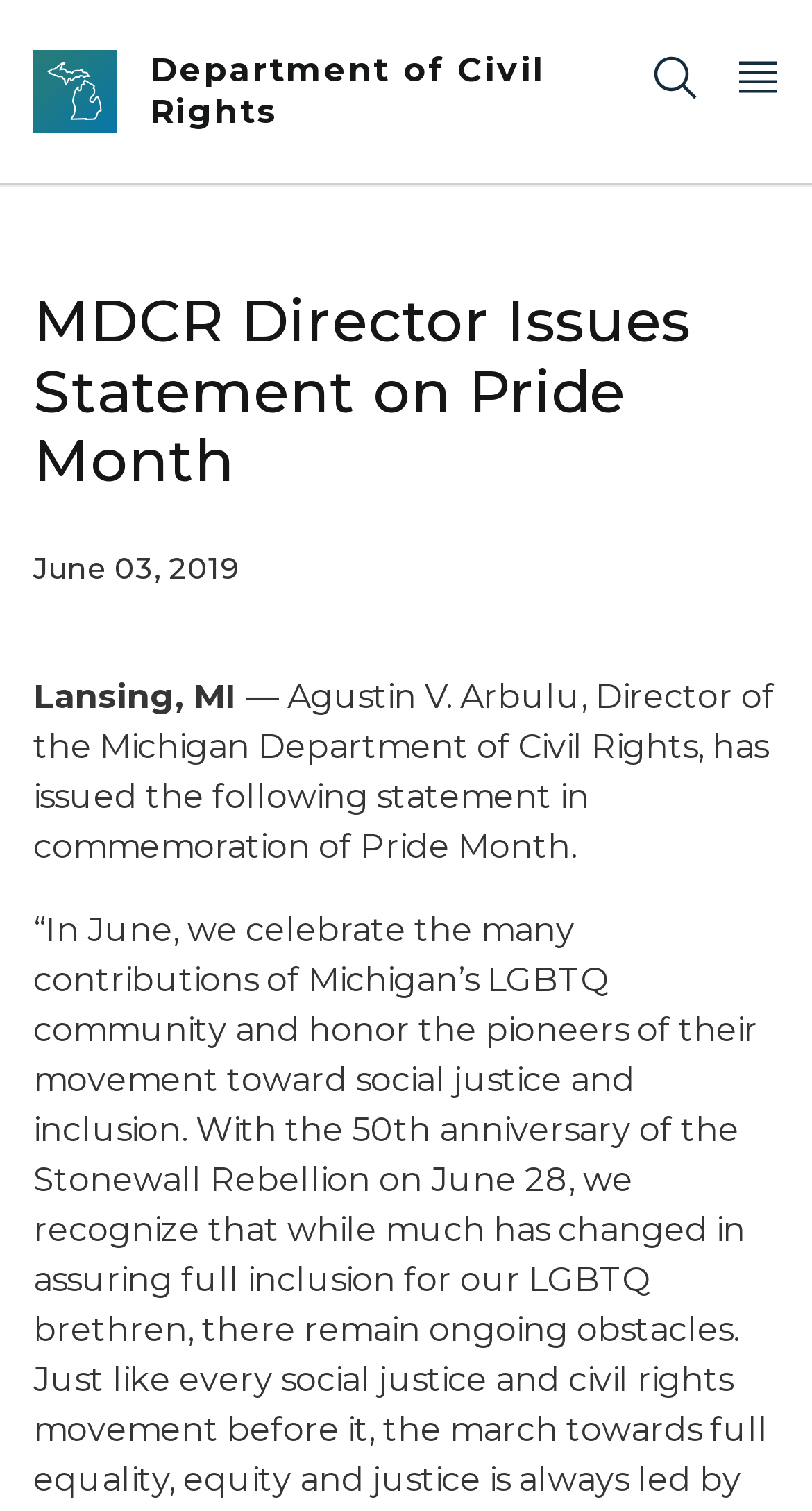What is the date mentioned in the webpage?
Using the information presented in the image, please offer a detailed response to the question.

I found a StaticText element with the text 'June 03, 2019' which indicates the date mentioned in the webpage.